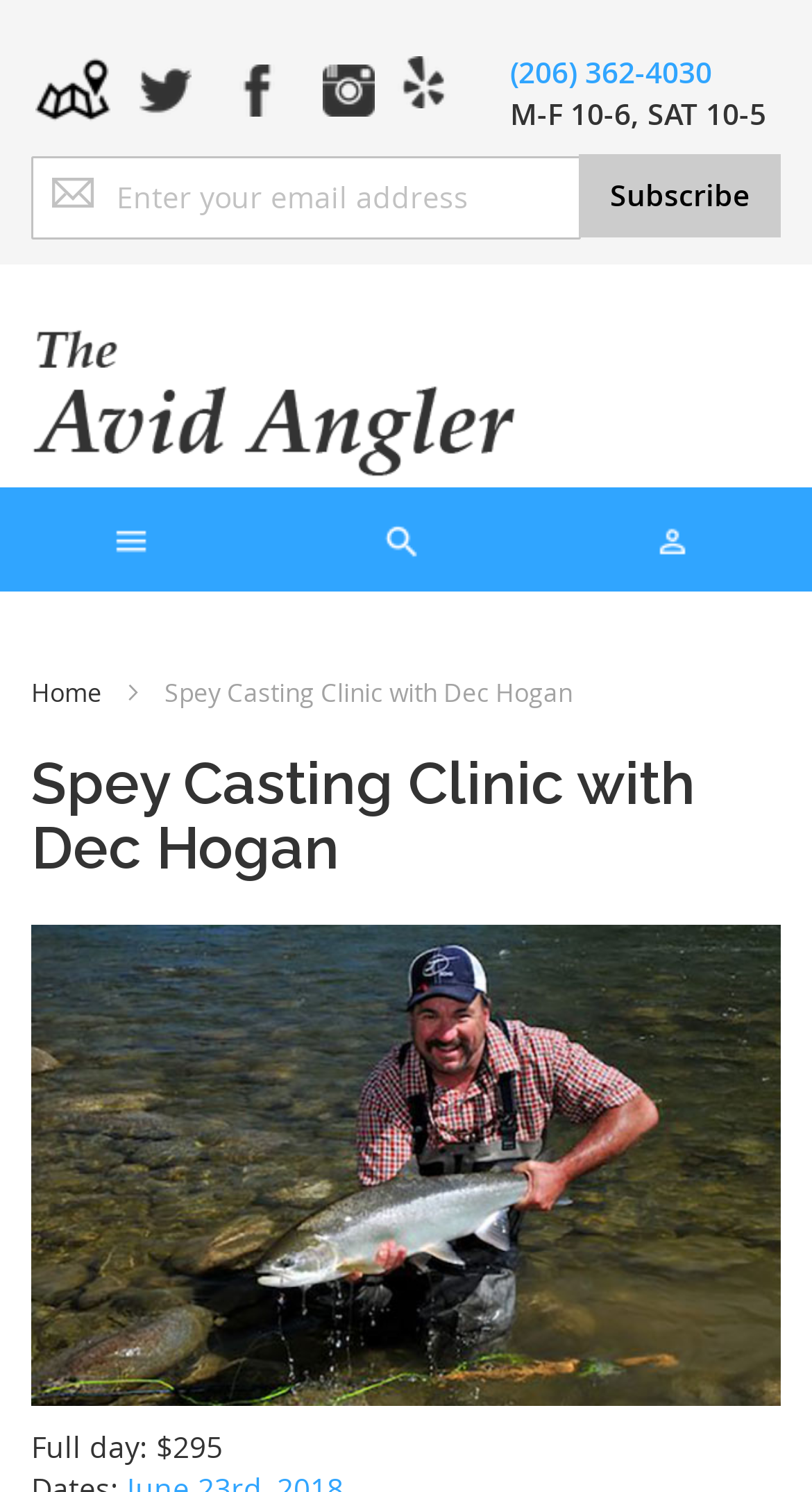How can I find the shop's location?
Give a single word or phrase as your answer by examining the image.

Google Maps